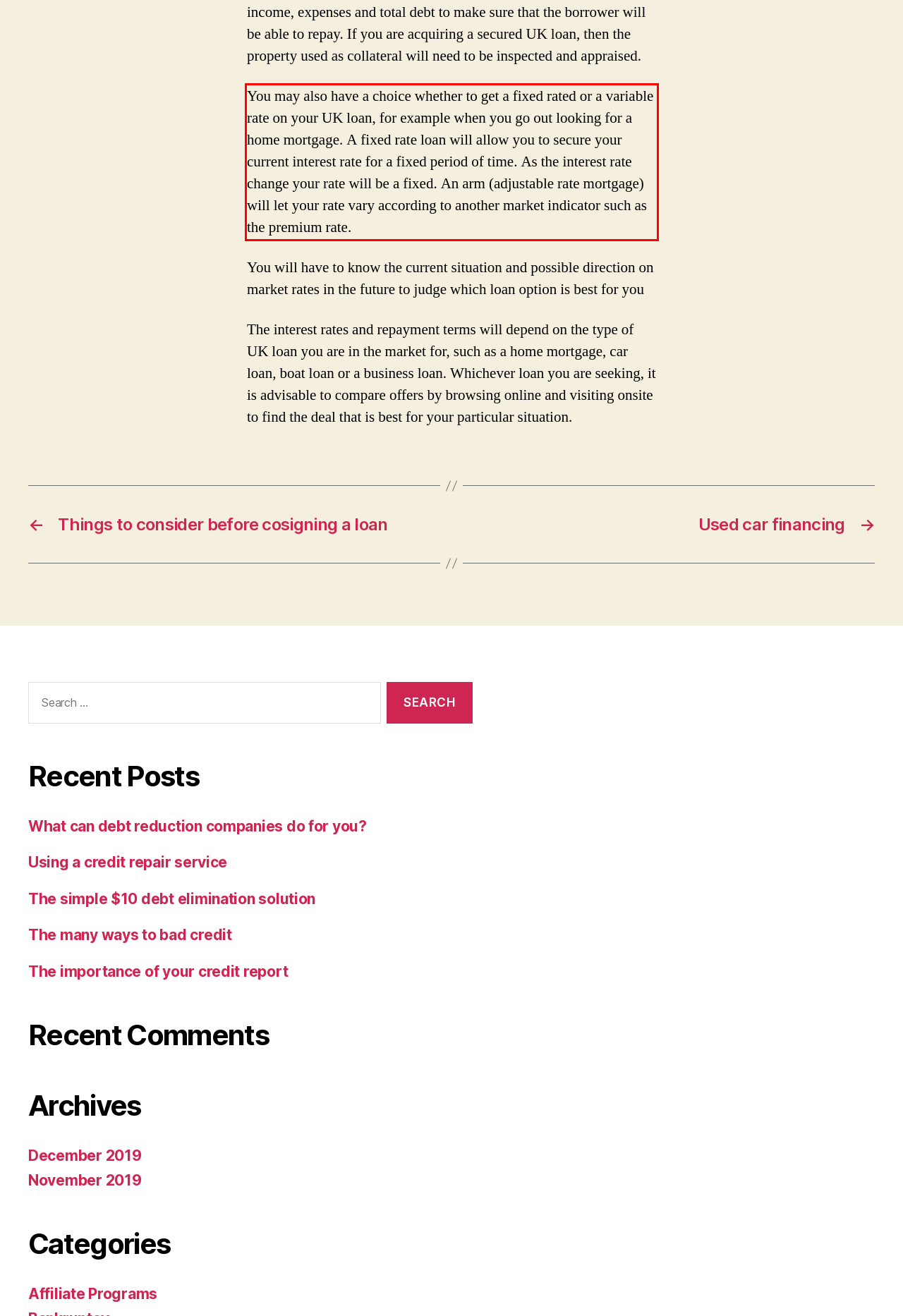Please extract the text content from the UI element enclosed by the red rectangle in the screenshot.

You may also have a choice whether to get a fixed rated or a variable rate on your UK loan, for example when you go out looking for a home mortgage. A fixed rate loan will allow you to secure your current interest rate for a fixed period of time. As the interest rate change your rate will be a fixed. An arm (adjustable rate mortgage) will let your rate vary according to another market indicator such as the premium rate.